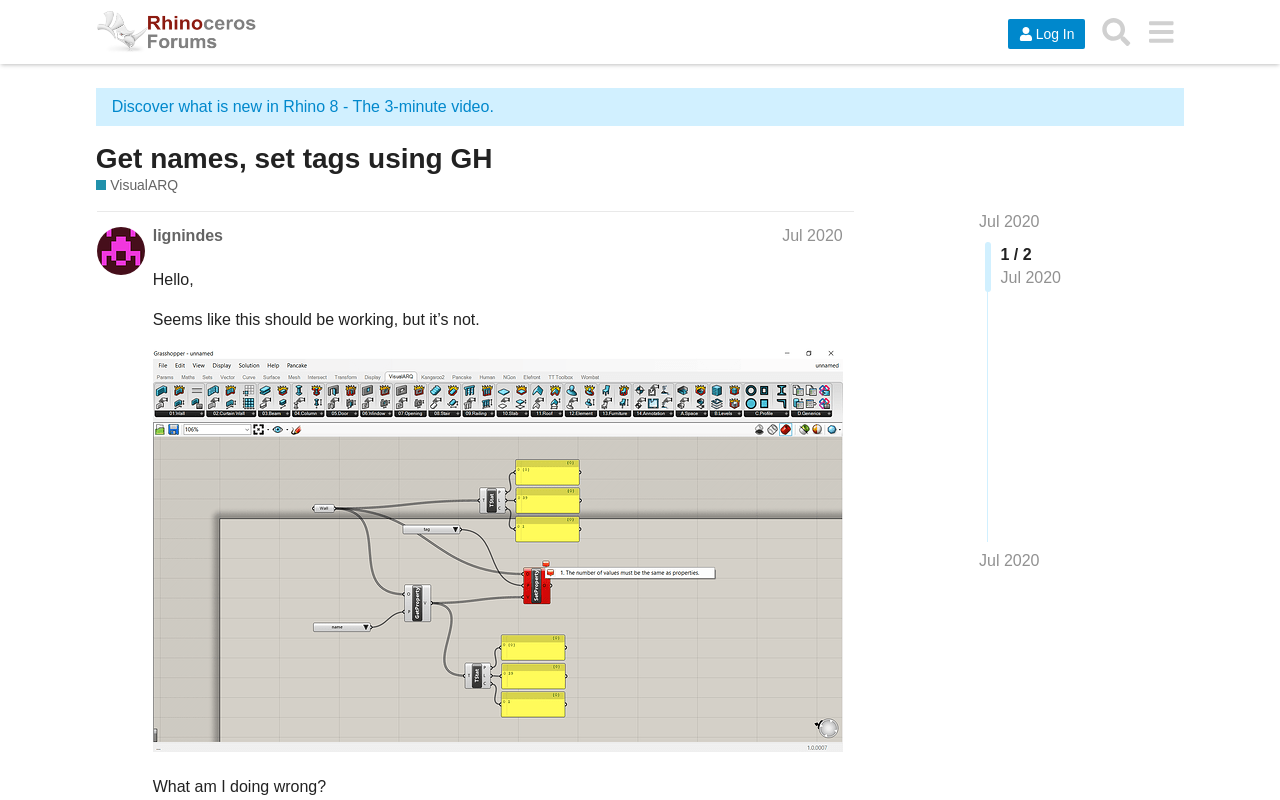Determine the bounding box coordinates of the section I need to click to execute the following instruction: "View the 'Get names, set tags using GH' topic". Provide the coordinates as four float numbers between 0 and 1, i.e., [left, top, right, bottom].

[0.075, 0.178, 0.84, 0.22]